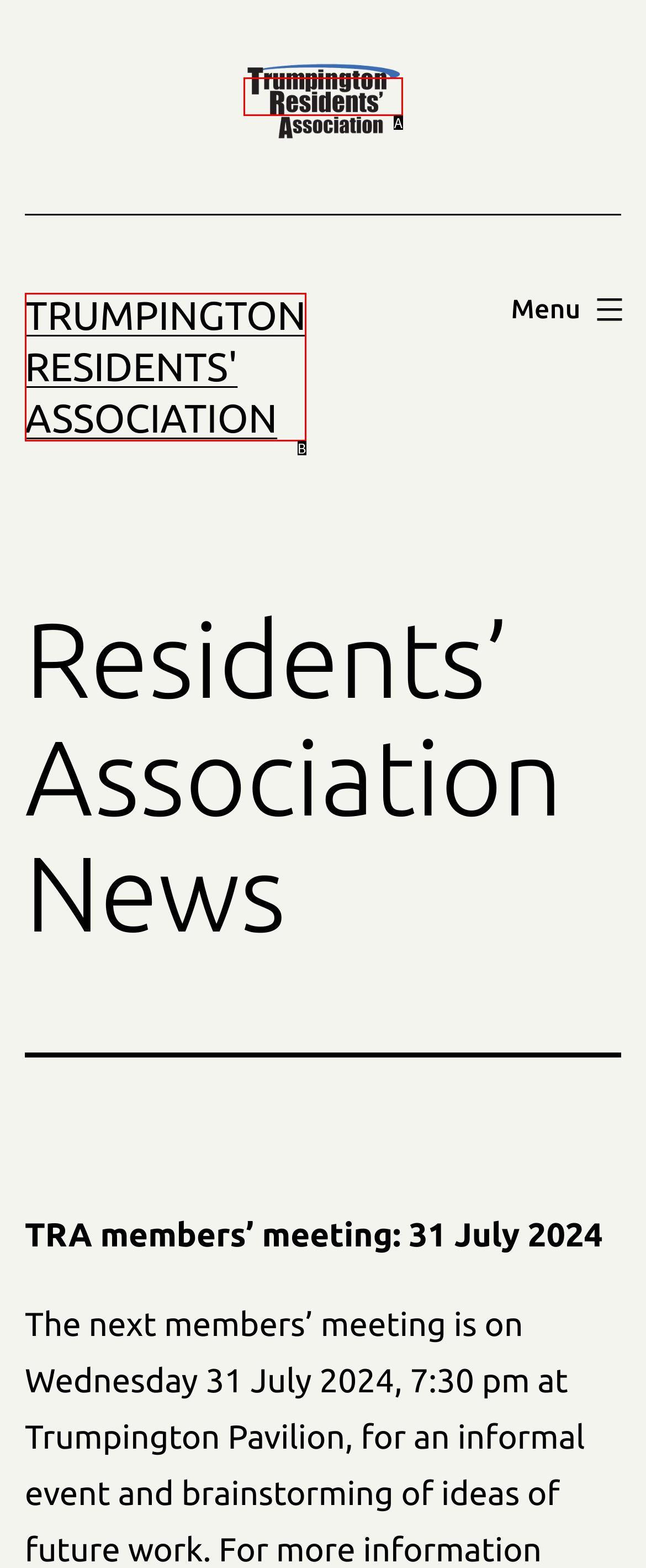Given the description: alt="Trumpington Residents' Association", identify the matching option. Answer with the corresponding letter.

A